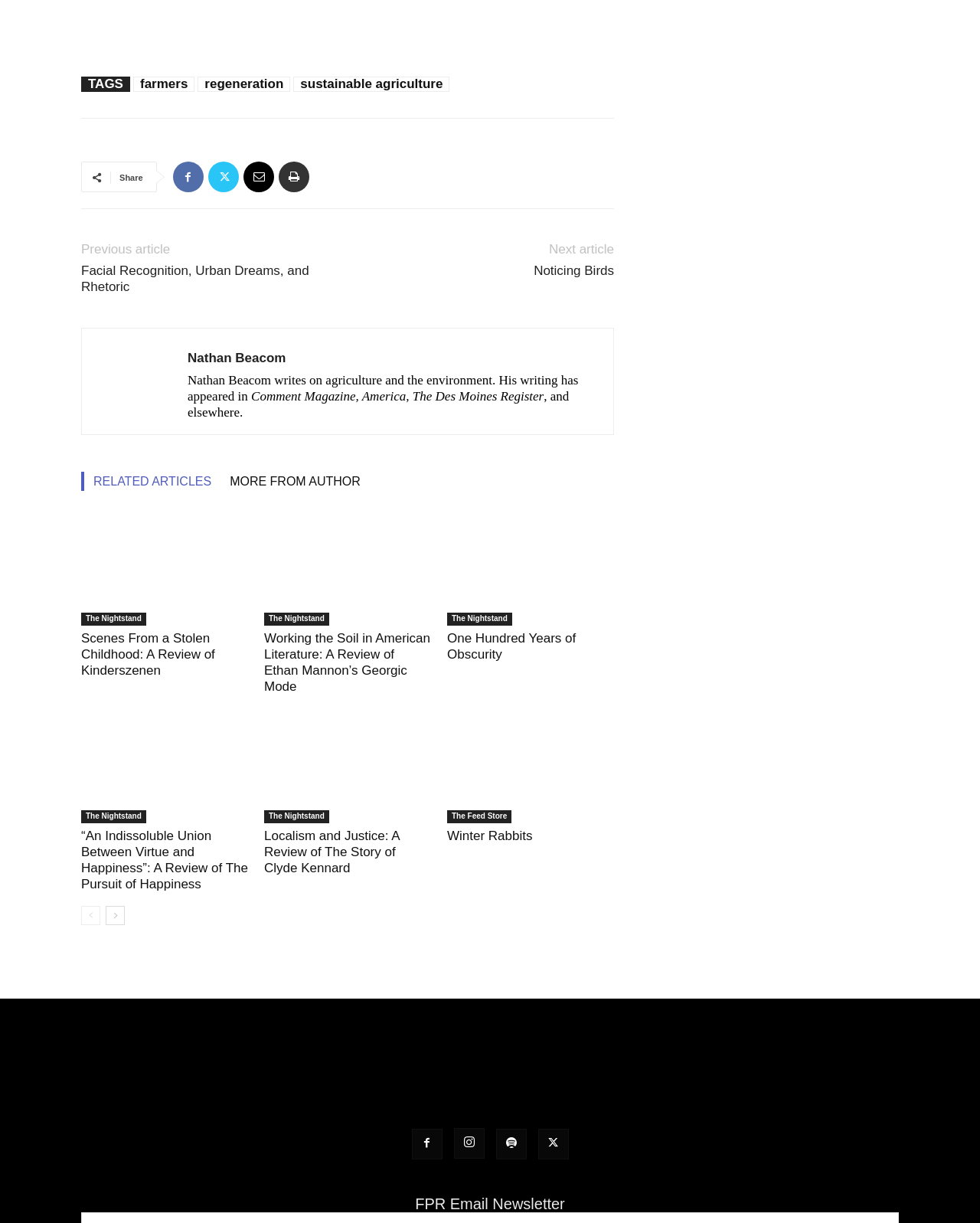Calculate the bounding box coordinates of the UI element given the description: "One Hundred Years of Obscurity".

[0.456, 0.516, 0.588, 0.541]